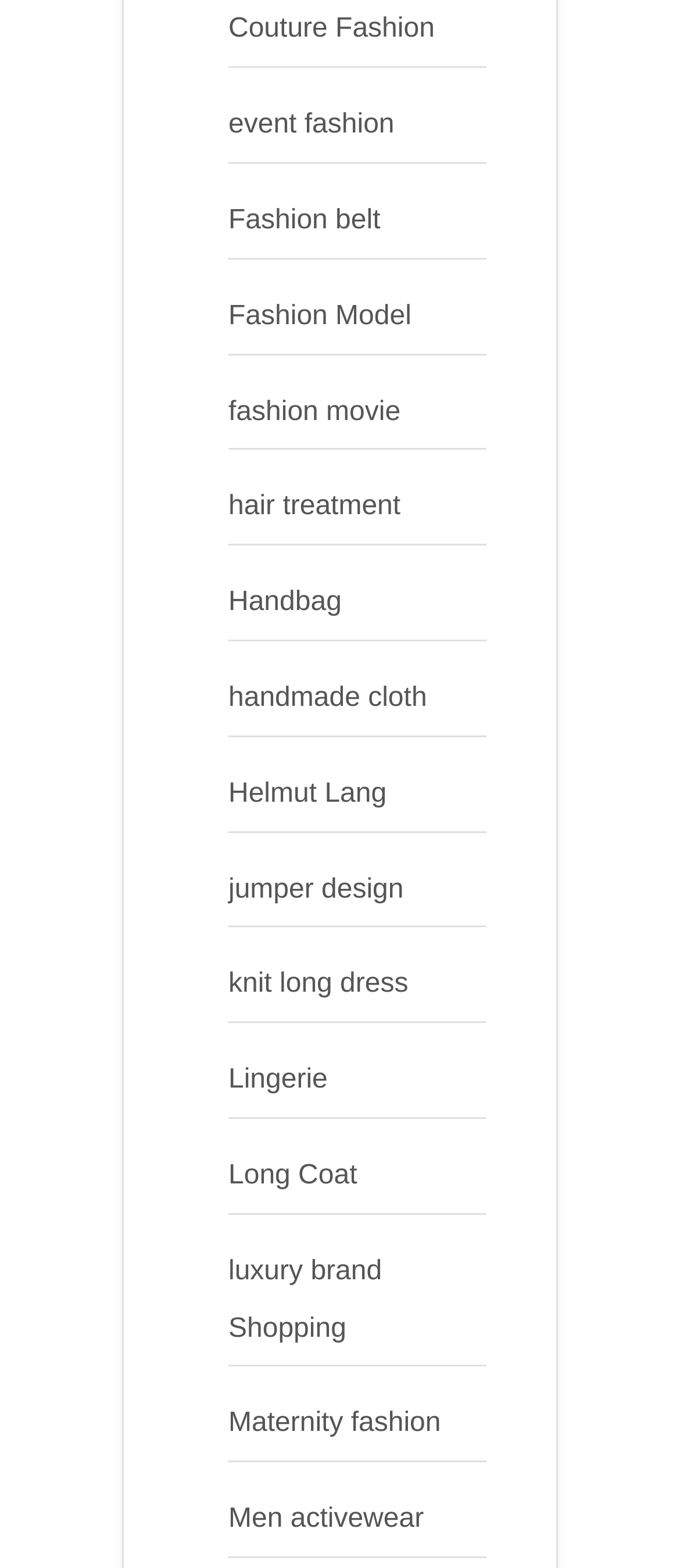Determine the bounding box coordinates of the element that should be clicked to execute the following command: "View Handbag options".

[0.336, 0.375, 0.502, 0.394]